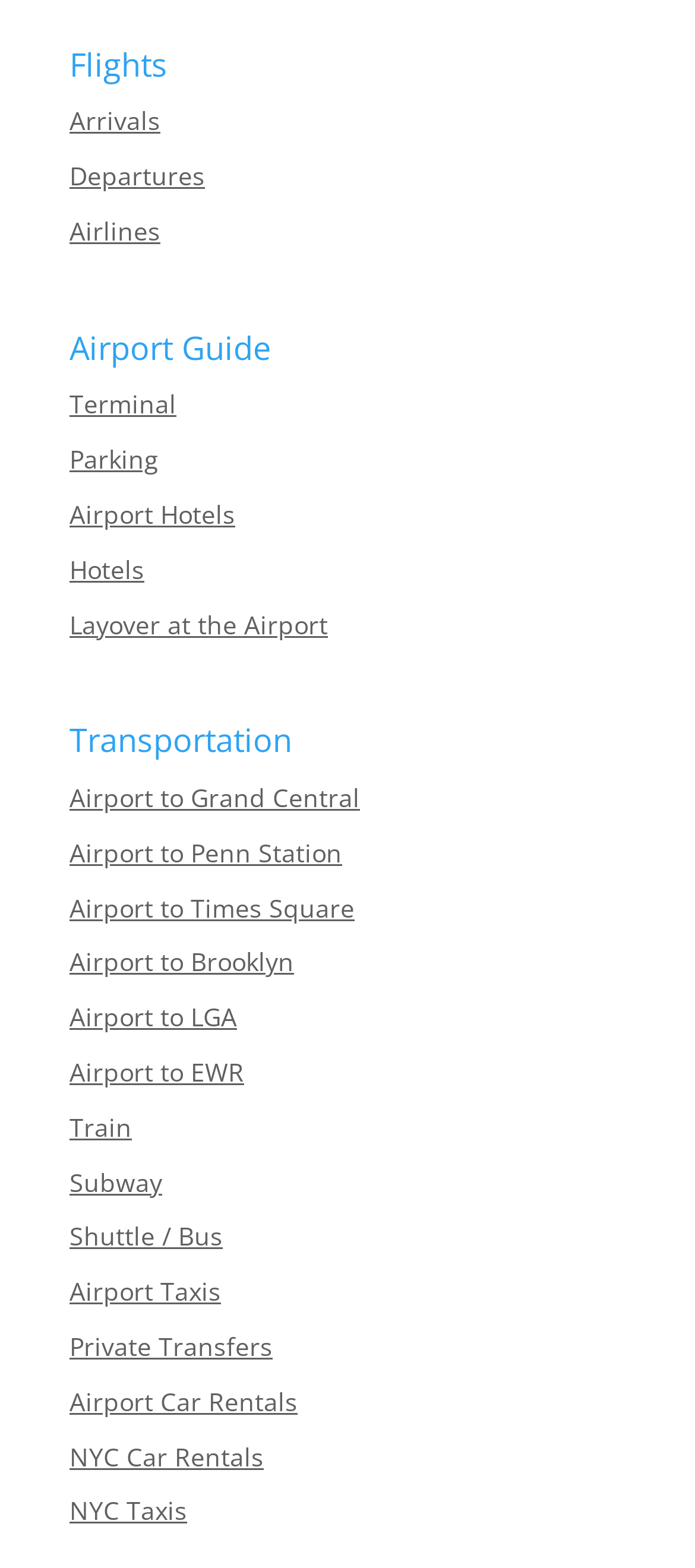Determine the bounding box coordinates of the region that needs to be clicked to achieve the task: "Book a Hotel".

[0.1, 0.352, 0.208, 0.374]